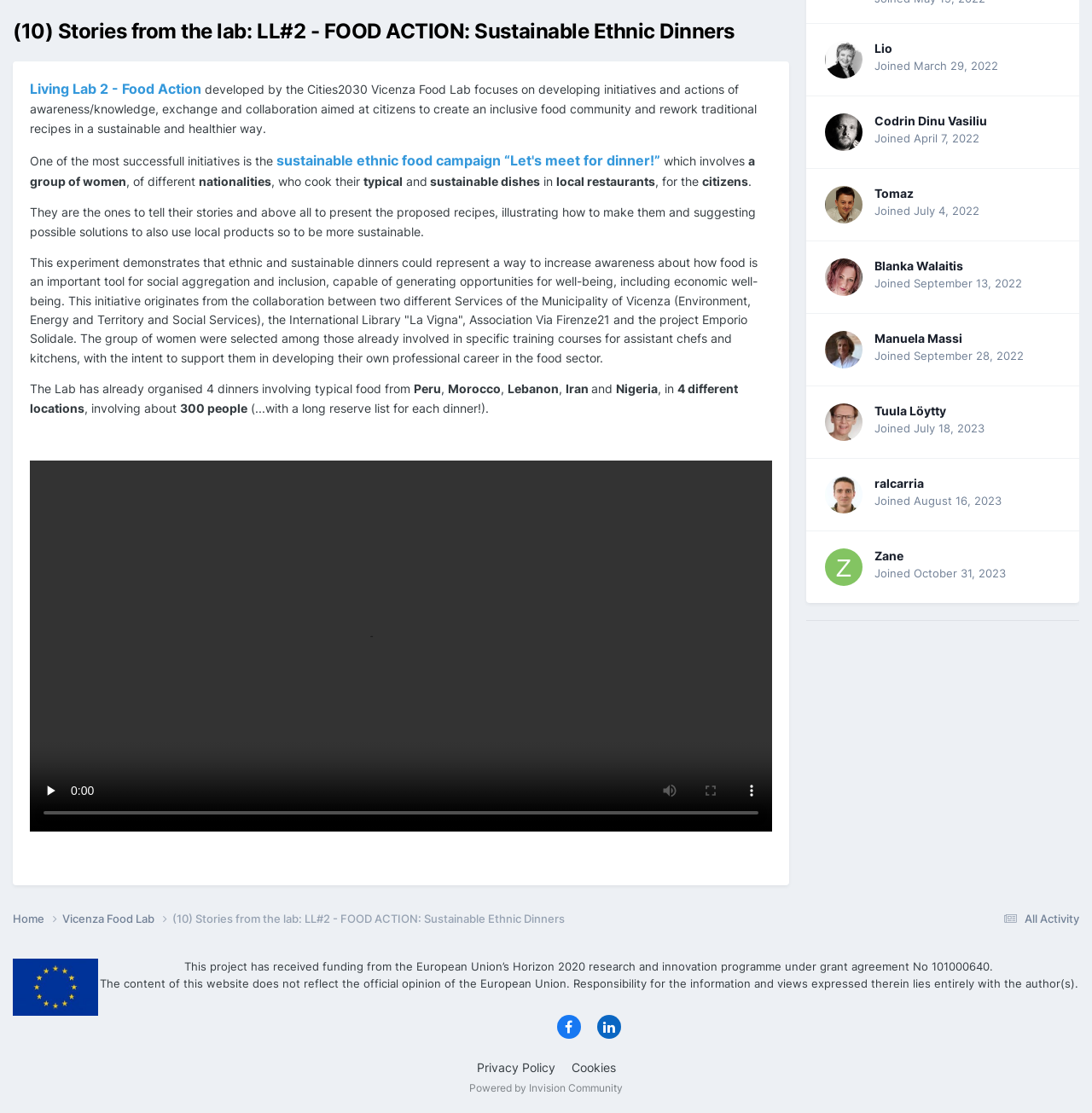Extract the bounding box for the UI element that matches this description: "title="Go to Blanka Walaitis's profile"".

[0.755, 0.232, 0.79, 0.266]